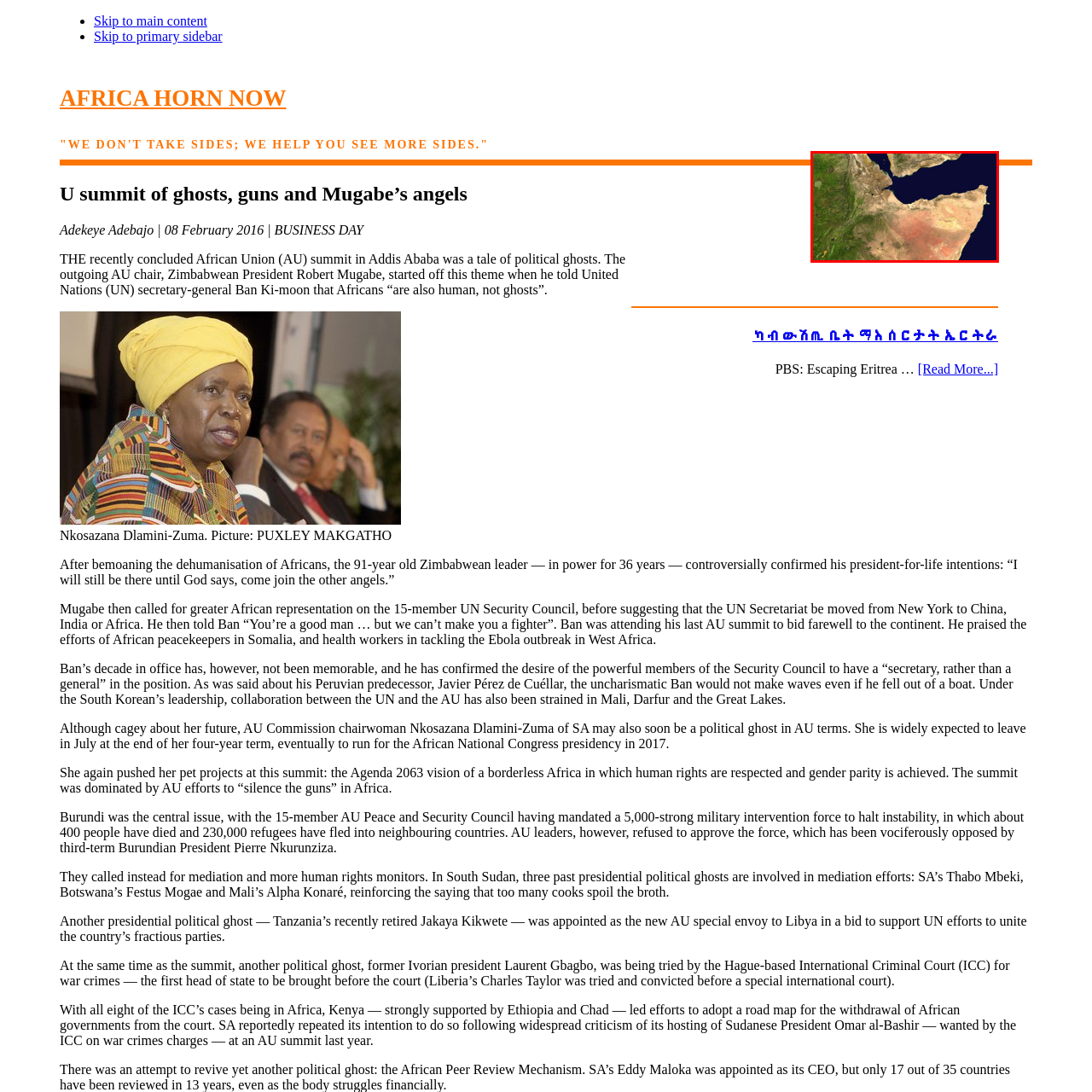Provide an in-depth caption for the picture enclosed by the red frame.

The image depicts a satellite view of the Horn of Africa, showcasing the northeastern region of the continent. This area features a diverse landscape, with lush green vegetation in the upper part transitioning into arid, sandy terrain in the south. The body of water to the west is the Red Sea, with the Gulf of Aden visible to the southeast. This geographic perspective highlights the strategic importance of the region, both historically and in contemporary geopolitics, particularly concerning trade routes and regional conflicts. The contrasting colors reflect variations in climate and topography, emphasizing the unique ecological zones within the Horn of Africa.